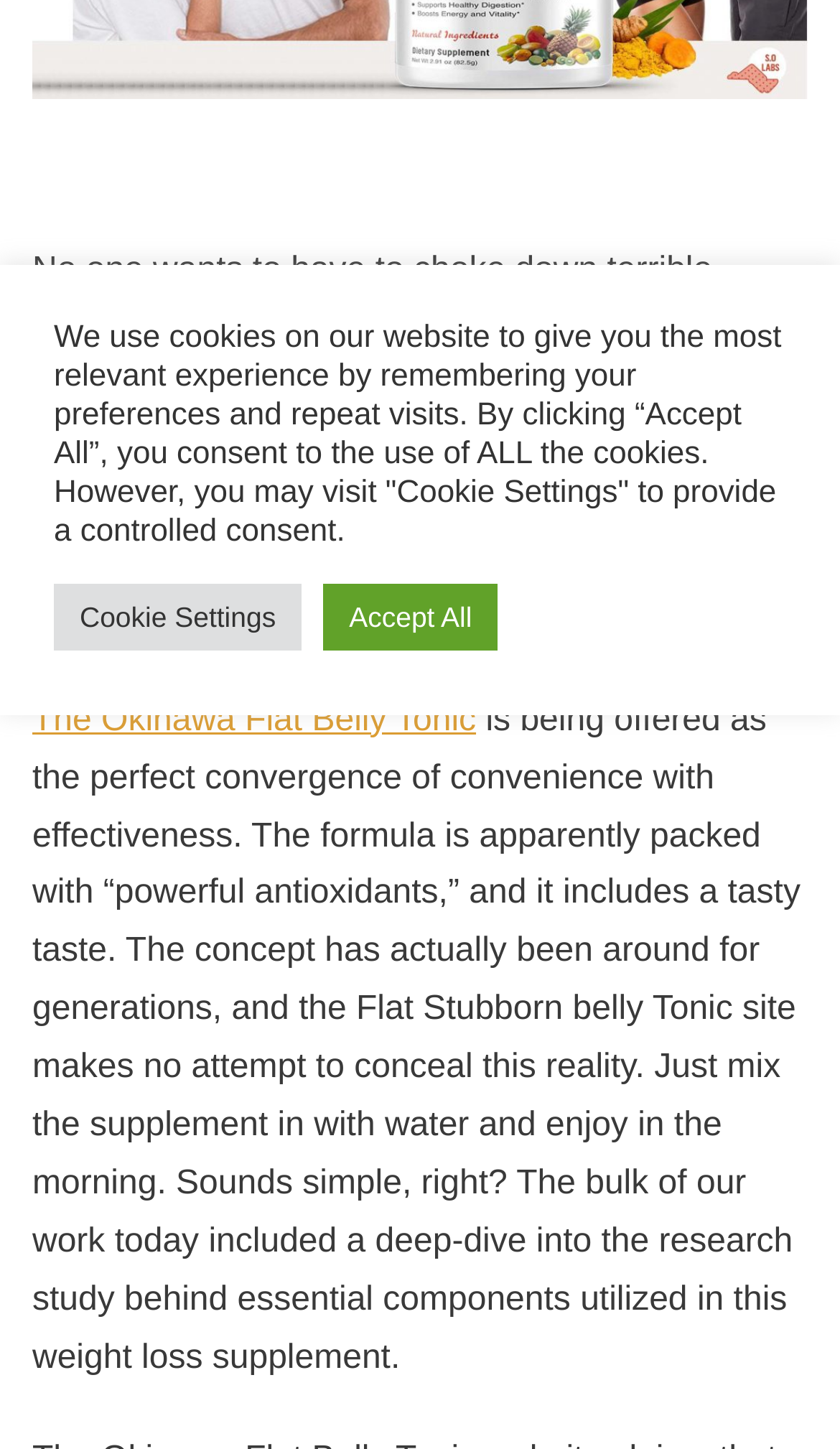Locate and provide the bounding box coordinates for the HTML element that matches this description: "Accept All".

[0.385, 0.403, 0.593, 0.449]